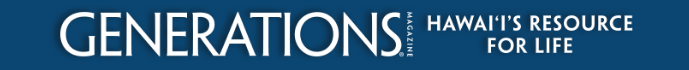What is the theme of the magazine?
Please use the image to deliver a detailed and complete answer.

The caption suggests that the magazine 'Generations' focuses on themes of community, family, and generational wisdom, which is reflected in its design and mission to provide valuable resources and information to its audience.